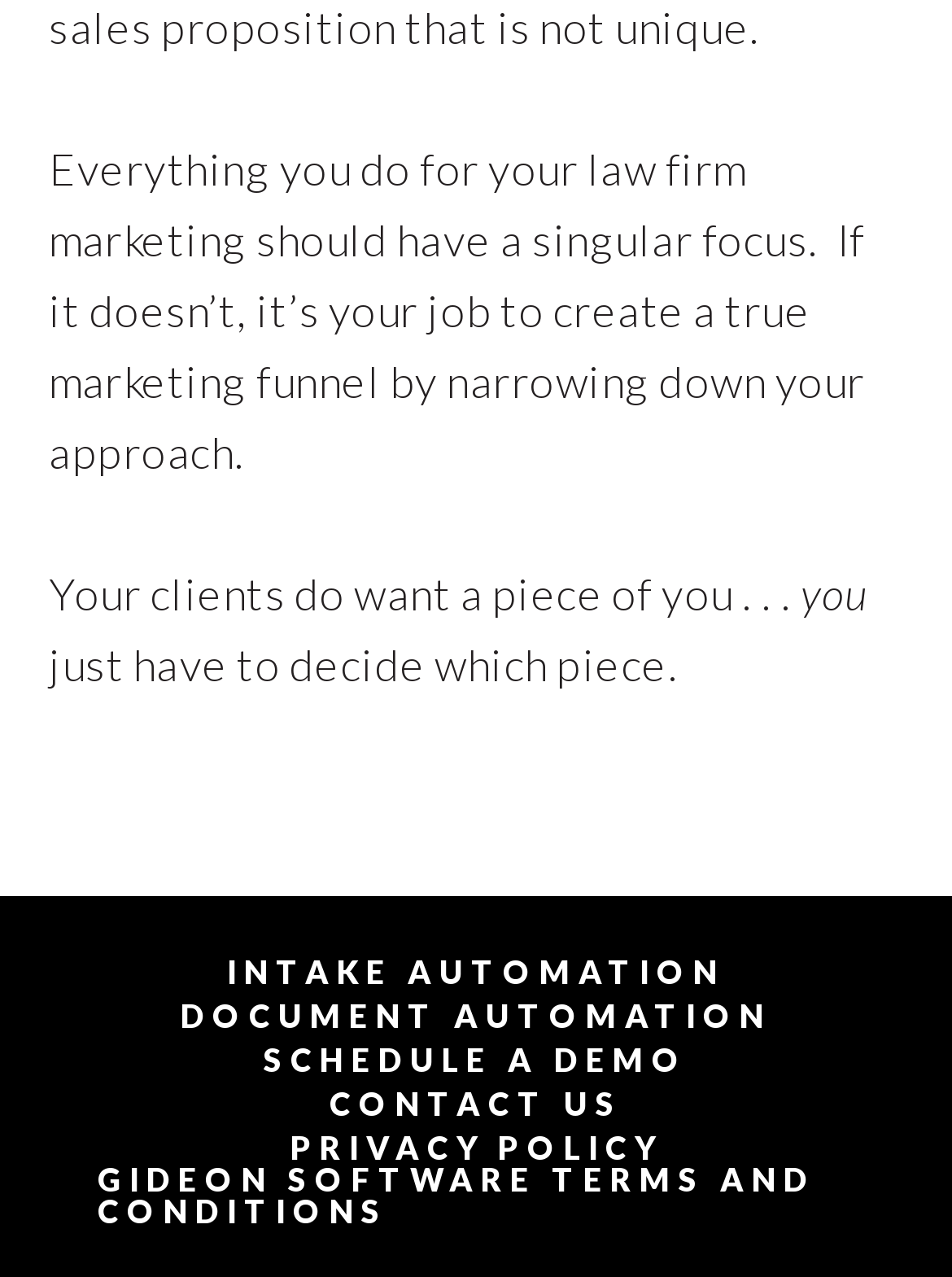What is the last link at the bottom of the page? Look at the image and give a one-word or short phrase answer.

GIDEON SOFTWARE TERMS AND CONDITIONS